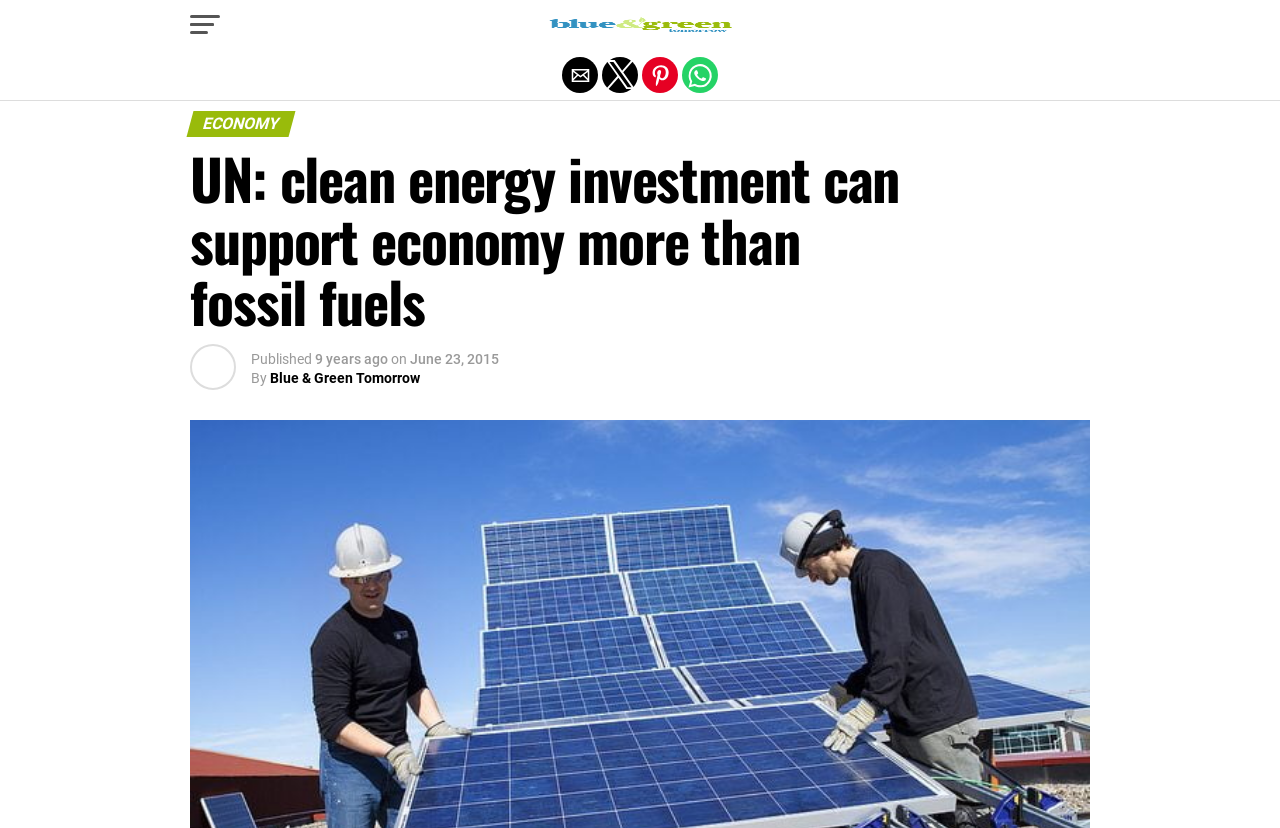Identify the bounding box coordinates of the specific part of the webpage to click to complete this instruction: "Read the article about UN clean energy investment".

[0.148, 0.178, 0.711, 0.401]